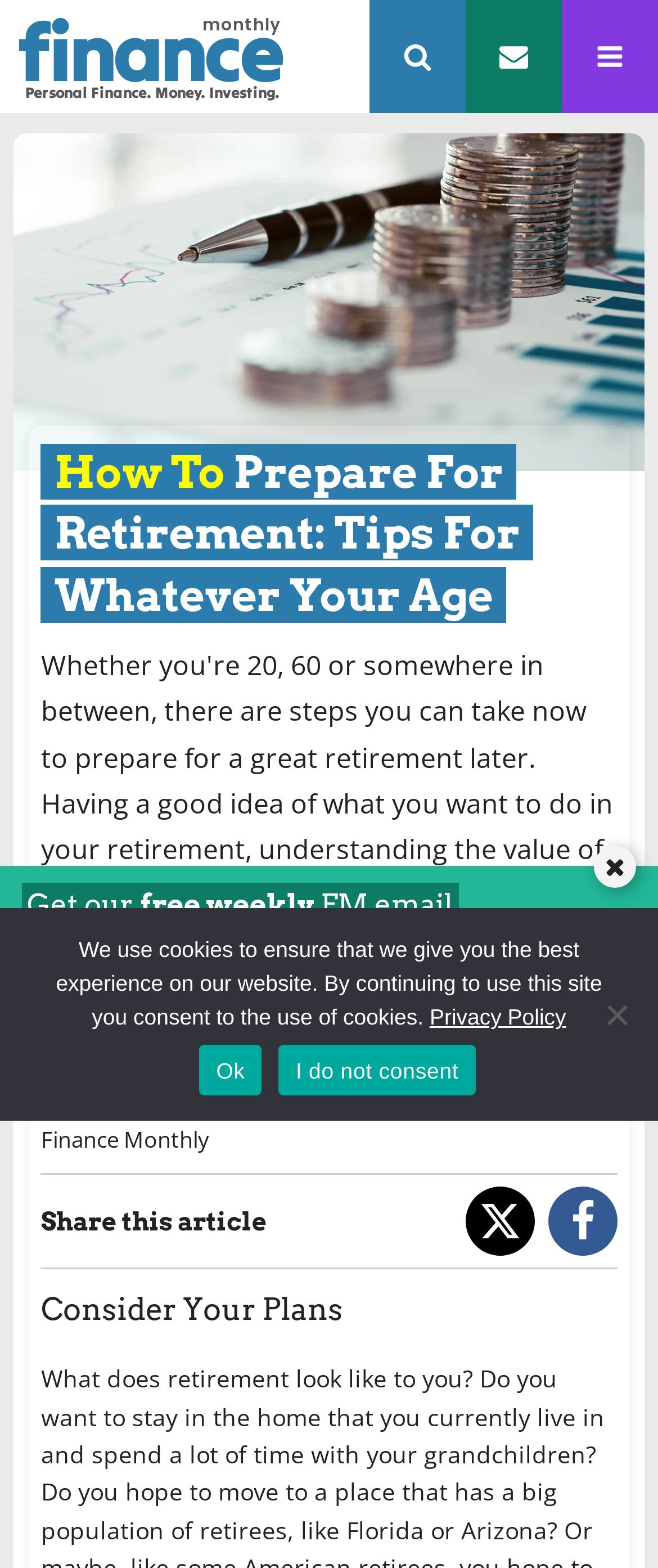Given the element description "title="Share on Facebook"", identify the bounding box of the corresponding UI element.

[0.812, 0.757, 0.938, 0.801]